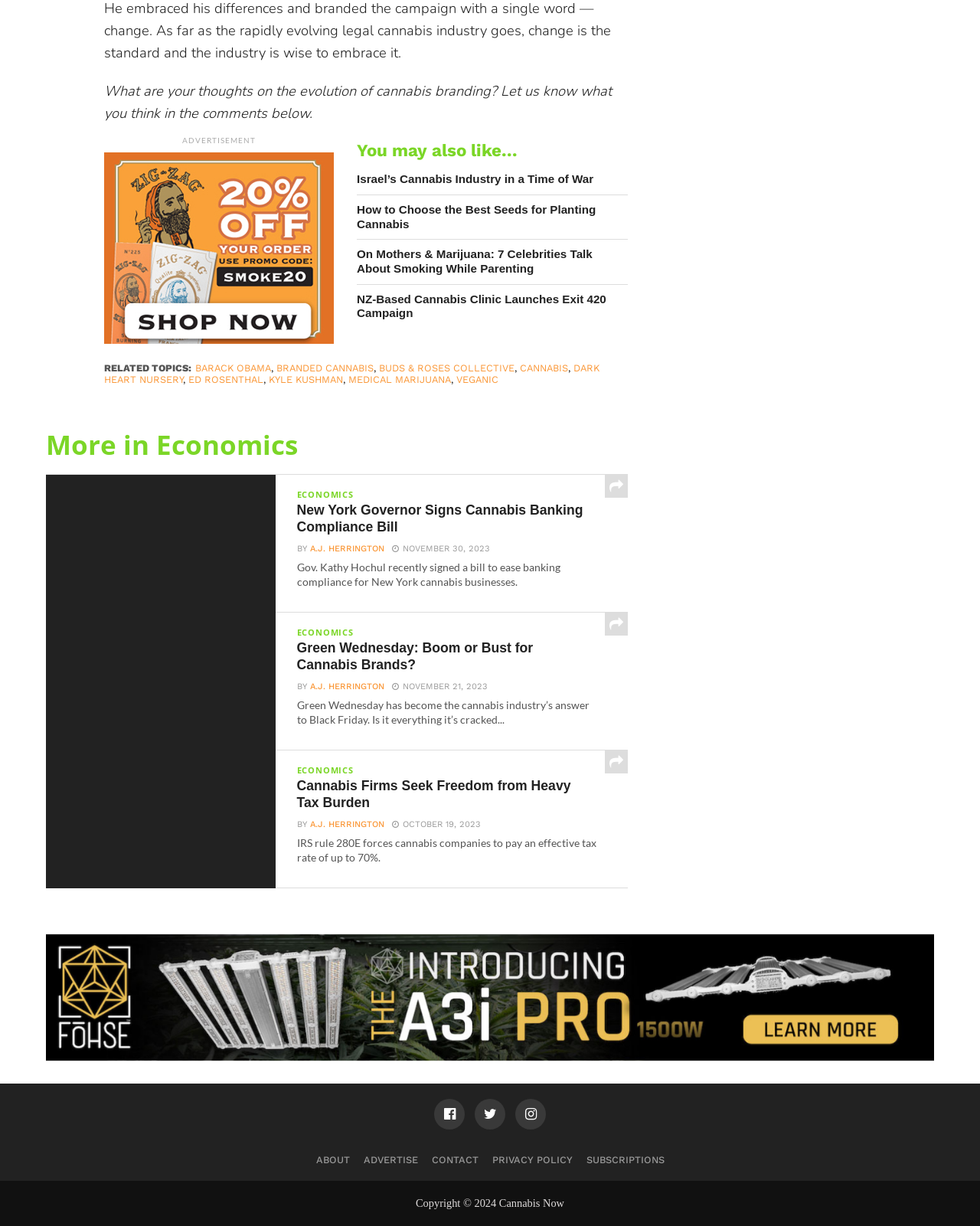Please identify the bounding box coordinates of the region to click in order to complete the given instruction: "View the 'New York cannabis banking bill' image". The coordinates should be four float numbers between 0 and 1, i.e., [left, top, right, bottom].

[0.047, 0.387, 0.281, 0.499]